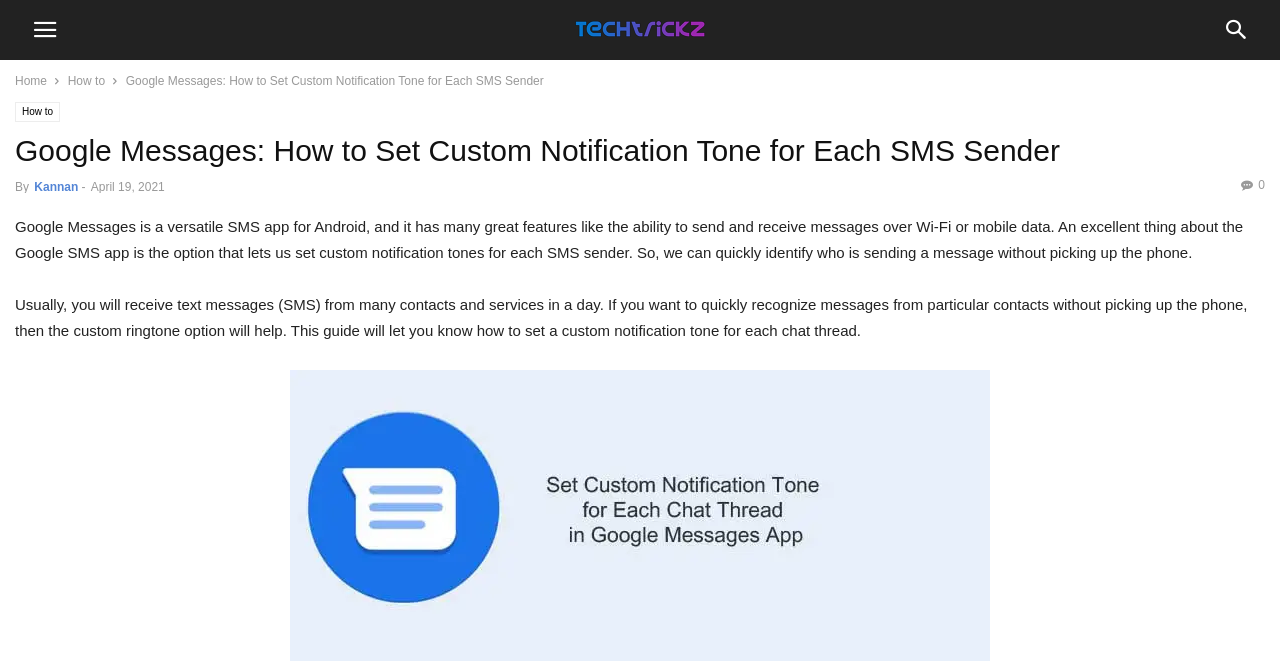When was the article published?
From the screenshot, supply a one-word or short-phrase answer.

April 19, 2021